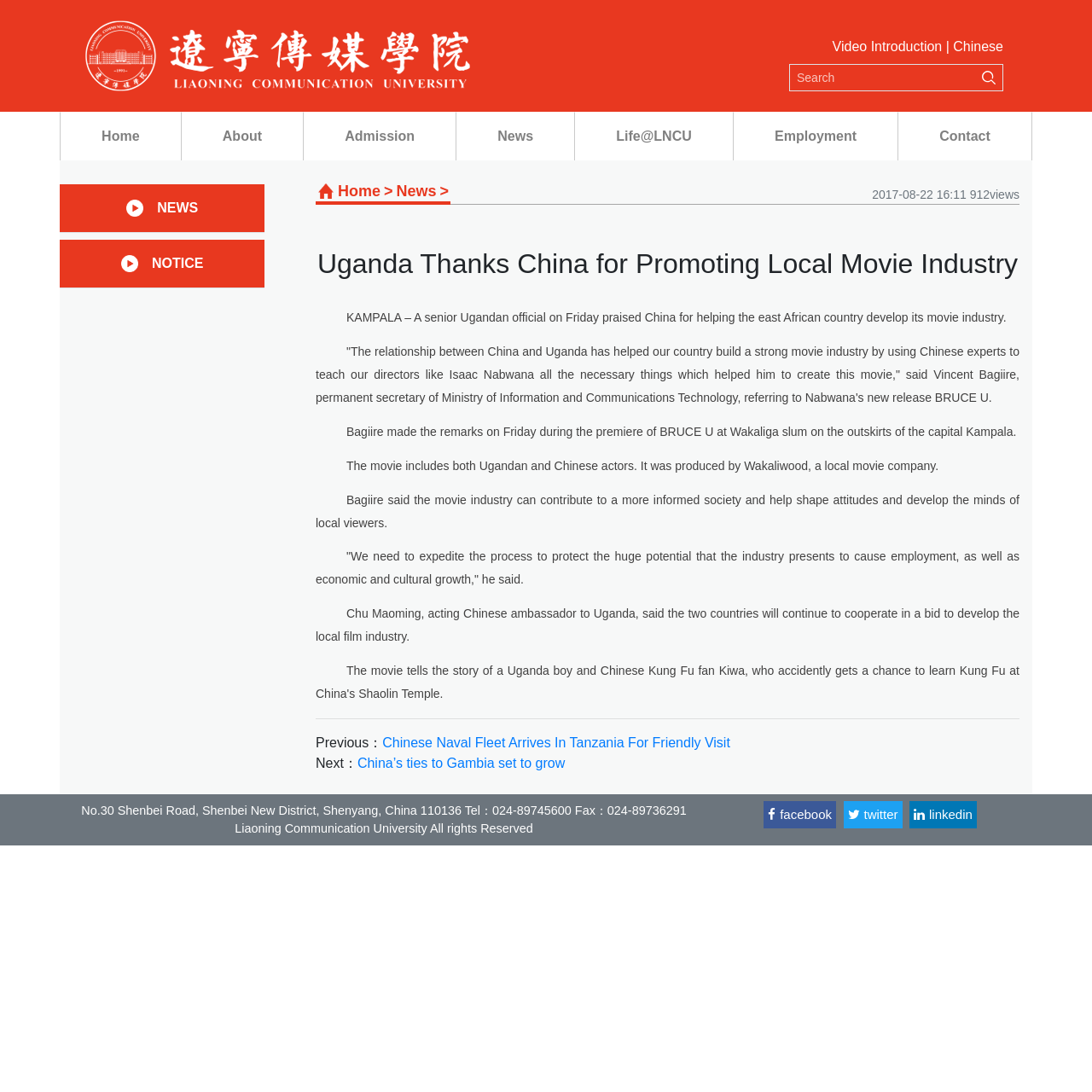Identify the bounding box coordinates of the area that should be clicked in order to complete the given instruction: "Go to the home page". The bounding box coordinates should be four float numbers between 0 and 1, i.e., [left, top, right, bottom].

[0.055, 0.102, 0.165, 0.147]